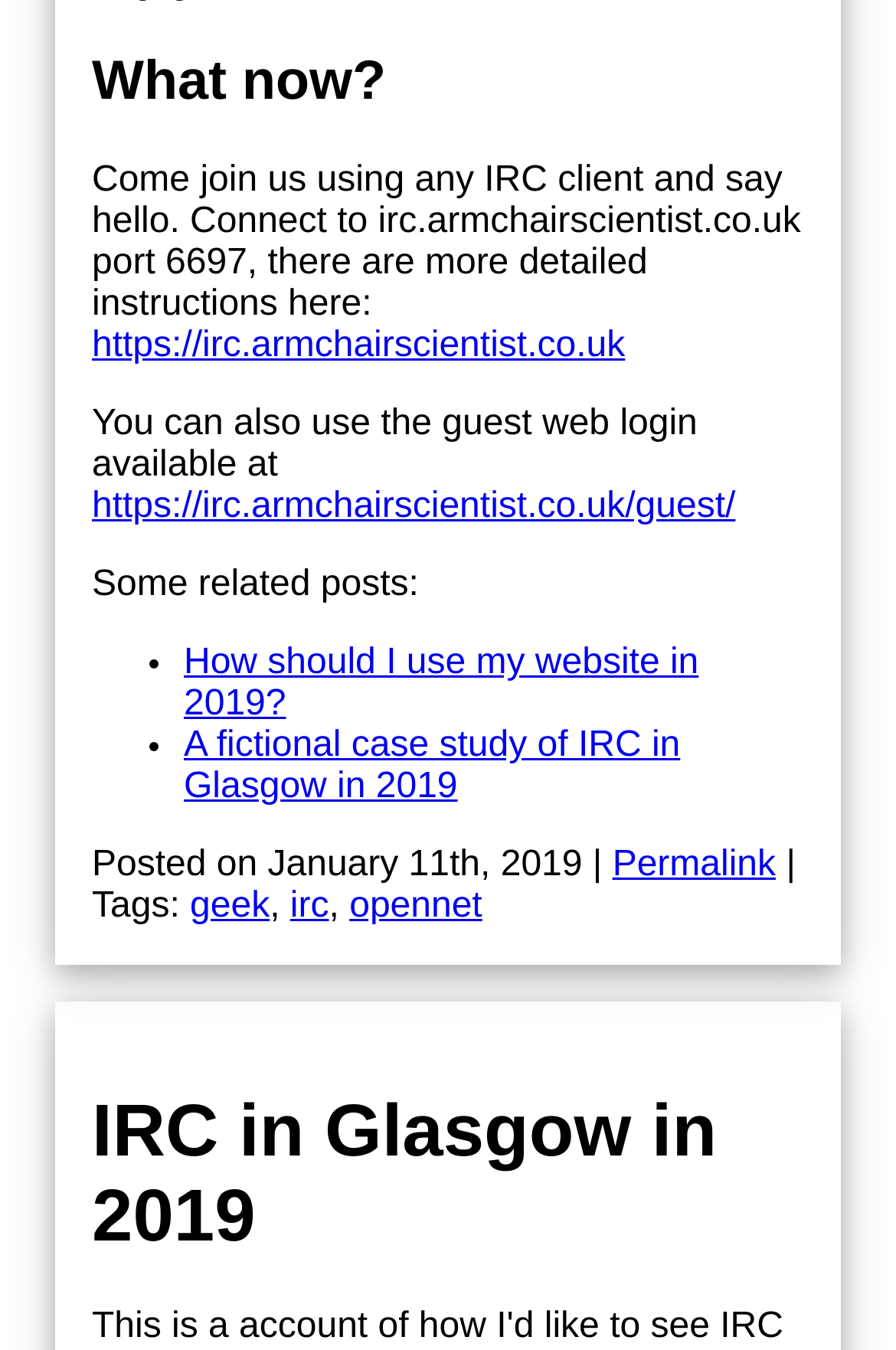How many related posts are listed?
Please provide a comprehensive answer based on the contents of the image.

The related posts are listed in a bullet point format, and there are two ListMarker elements with corresponding link elements, indicating two related posts.